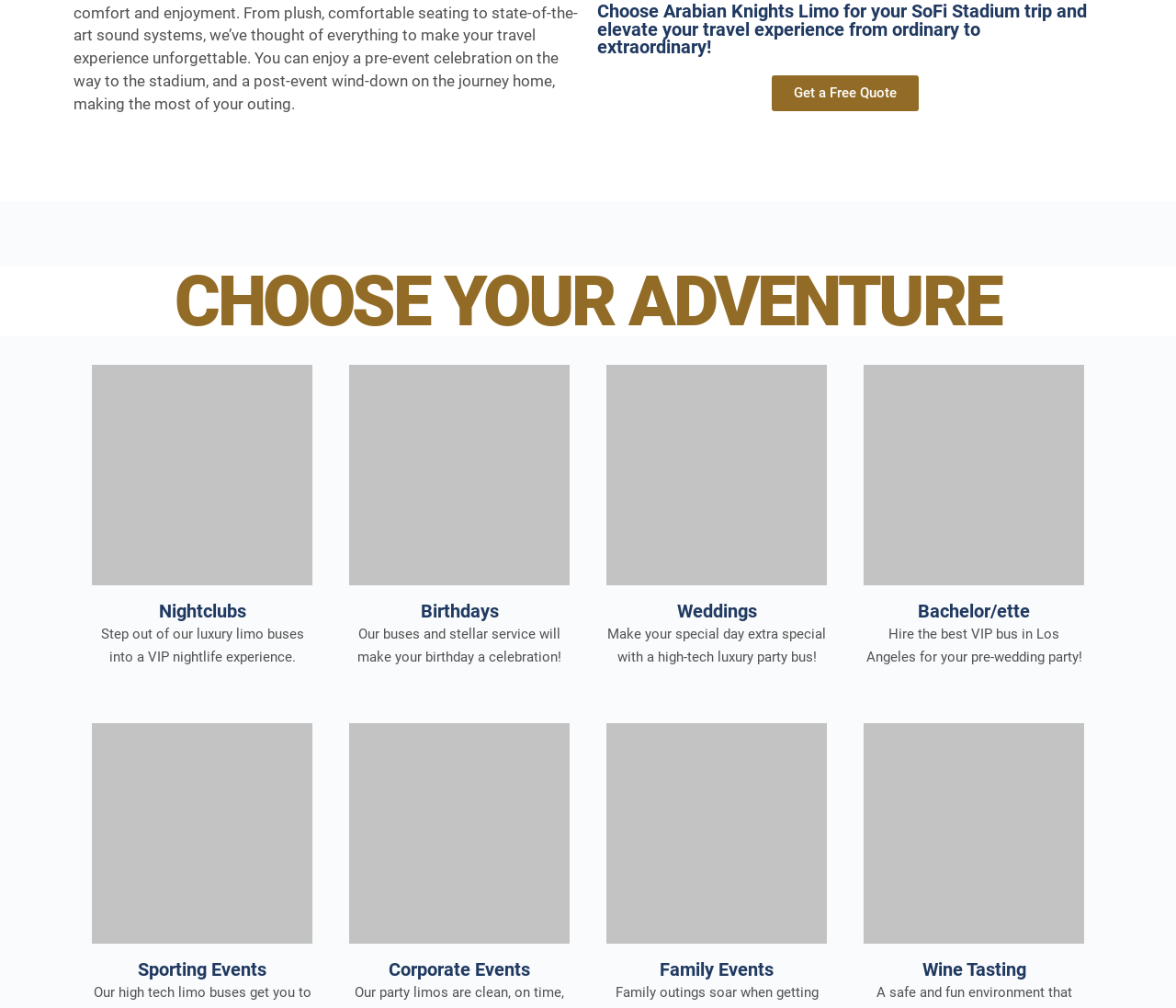Identify the bounding box coordinates of the section to be clicked to complete the task described by the following instruction: "Attend a Sporting Event". The coordinates should be four float numbers between 0 and 1, formatted as [left, top, right, bottom].

[0.117, 0.951, 0.227, 0.973]